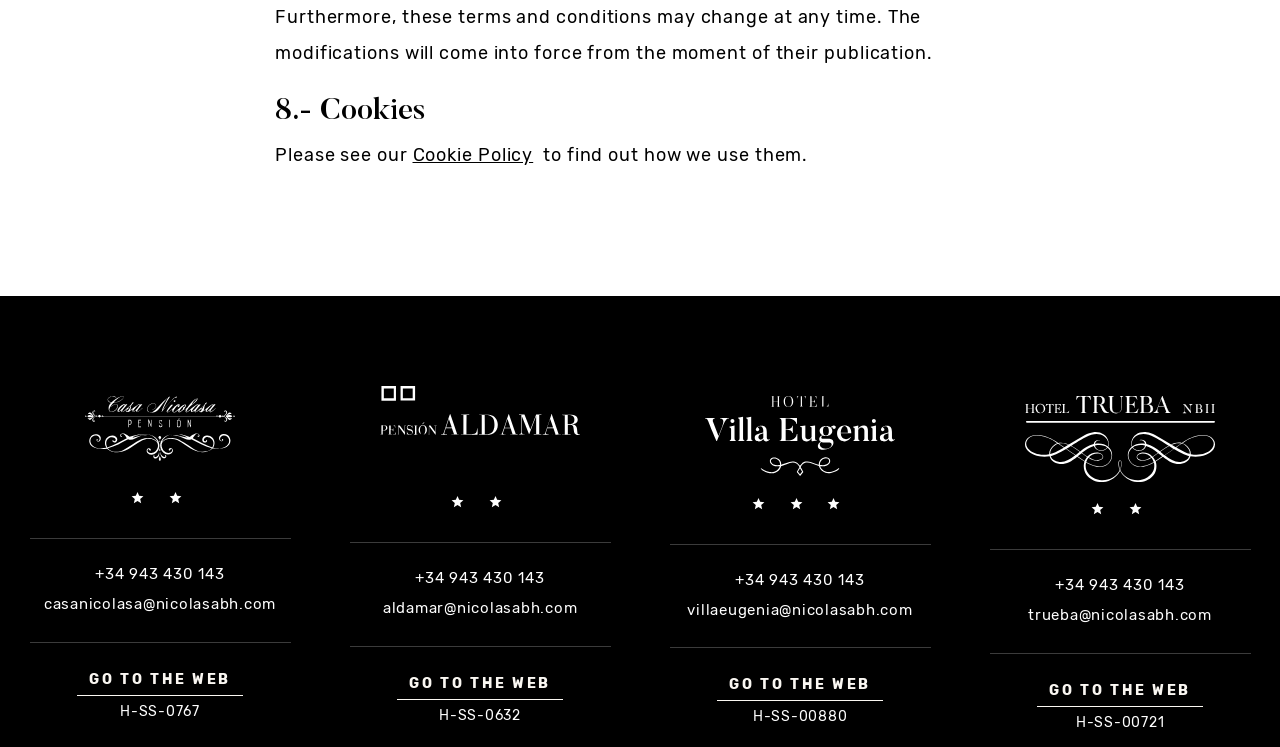How many logos are displayed on the webpage?
Using the information presented in the image, please offer a detailed response to the question.

I counted the number of logo images on the webpage. There are four logo images: 'logo-casa-nicolasa', 'logo-aldamar-blanco', 'logo-villa-eugenia-blanco', and 'logo-hotel-trueba'.